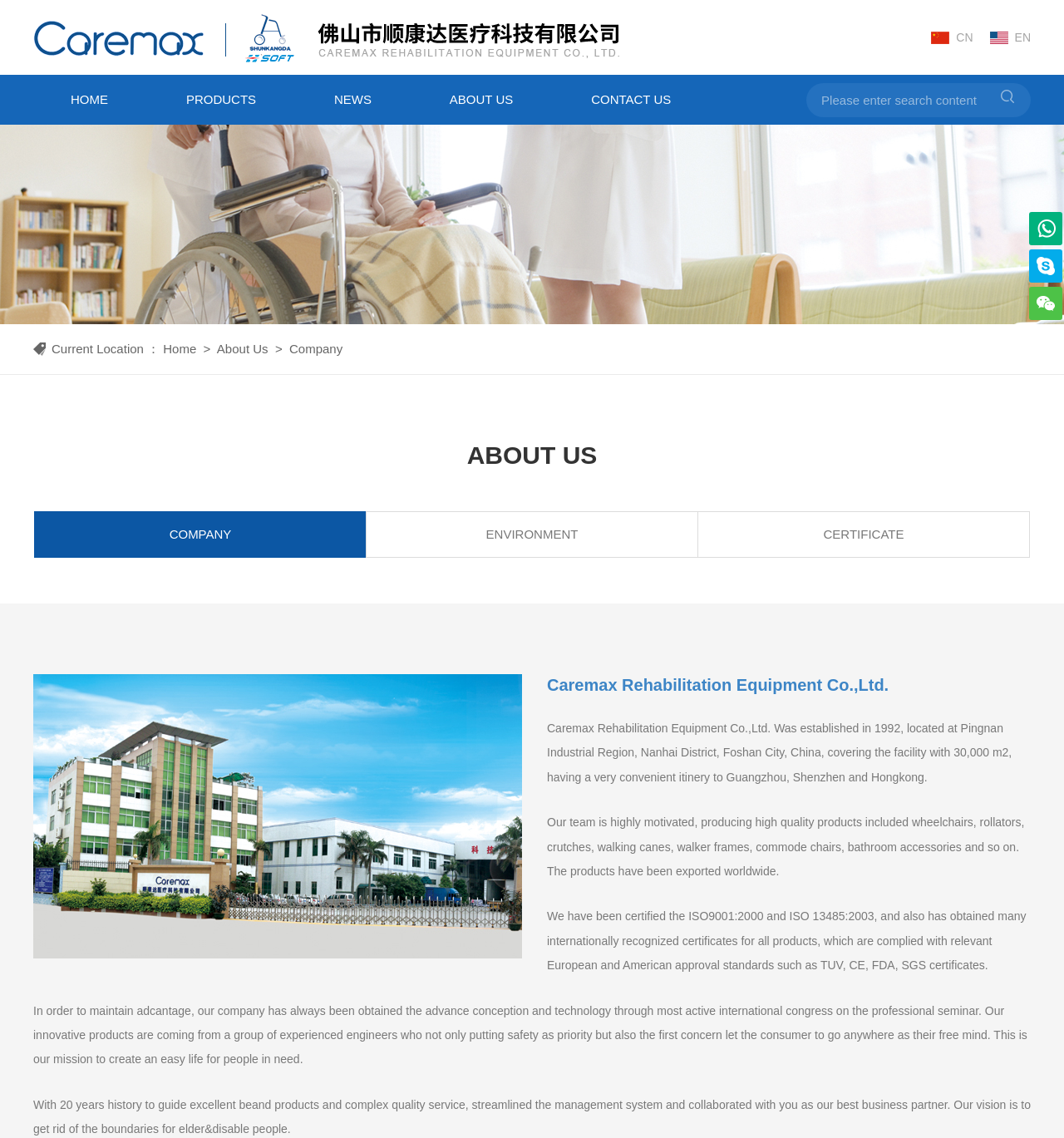Determine the bounding box coordinates of the clickable region to carry out the instruction: "Search for products".

[0.772, 0.077, 0.936, 0.099]